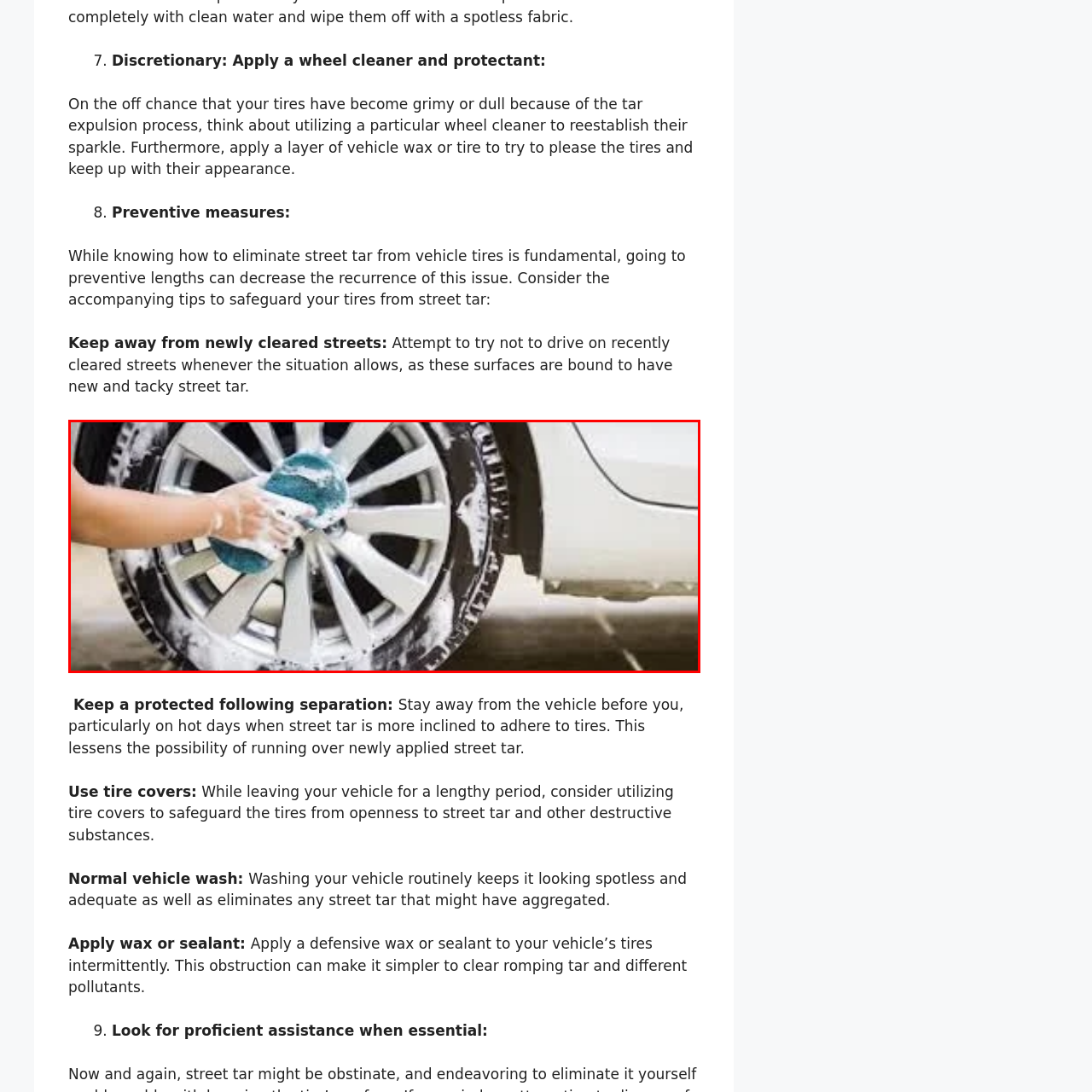Provide a comprehensive description of the image highlighted within the red bounding box.

In this image, a person is diligently cleaning a car wheel using a soapy sponge, demonstrating the importance of maintaining vehicle aesthetics. The clean, shiny wheel is an integral part of the car’s overall appearance, especially after a thorough wash. This action aligns with the advice to apply a wheel cleaner and protectants for restoring shine and ensuring longevity. The goal of such maintenance is not only to remove dirt or tar but also to safeguard the tires, highlighting a proactive approach to vehicle care. The foamy residue on the wheel indicates the use of a cleaning solution that effectively fights grime, illustrating a step in the recommended preventive measures to keep tires looking their best and to mitigate the effects of street tar.